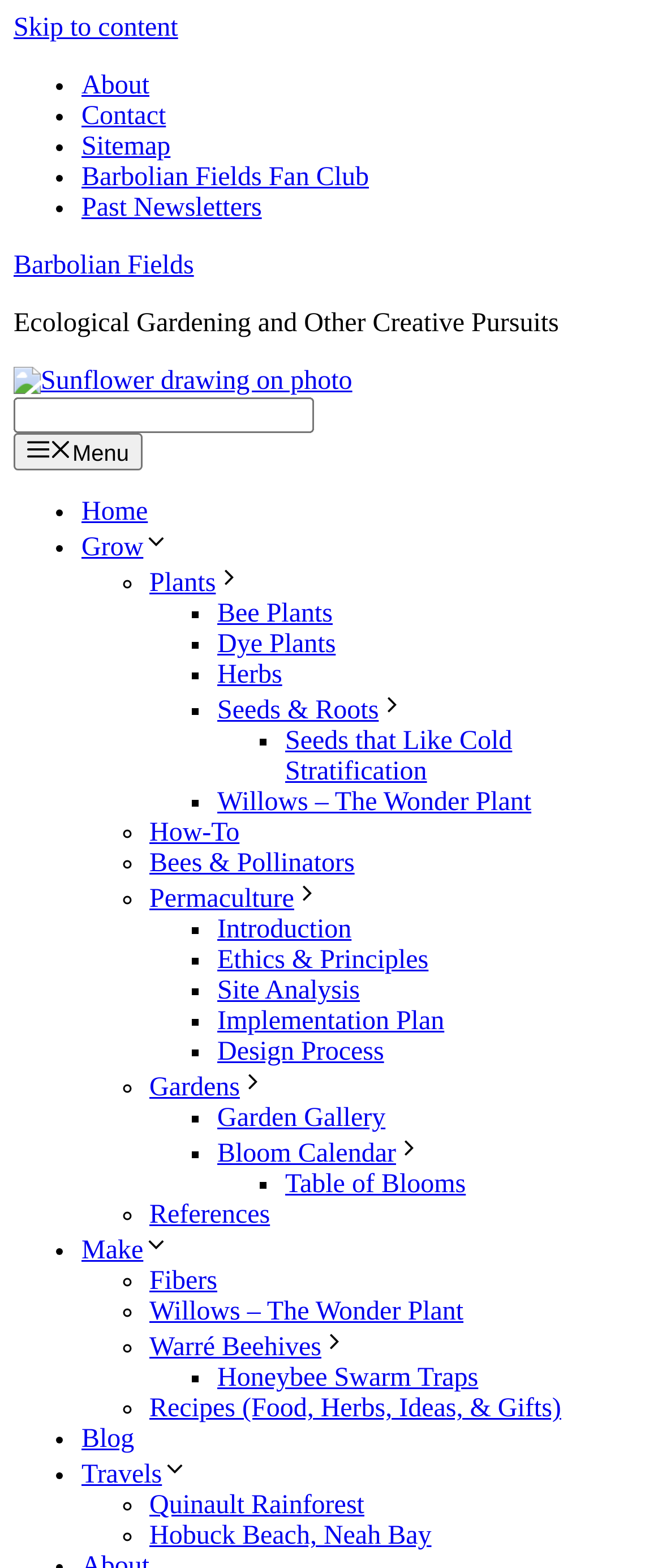Determine the coordinates of the bounding box that should be clicked to complete the instruction: "View 'Past Newsletters'". The coordinates should be represented by four float numbers between 0 and 1: [left, top, right, bottom].

[0.123, 0.123, 0.395, 0.142]